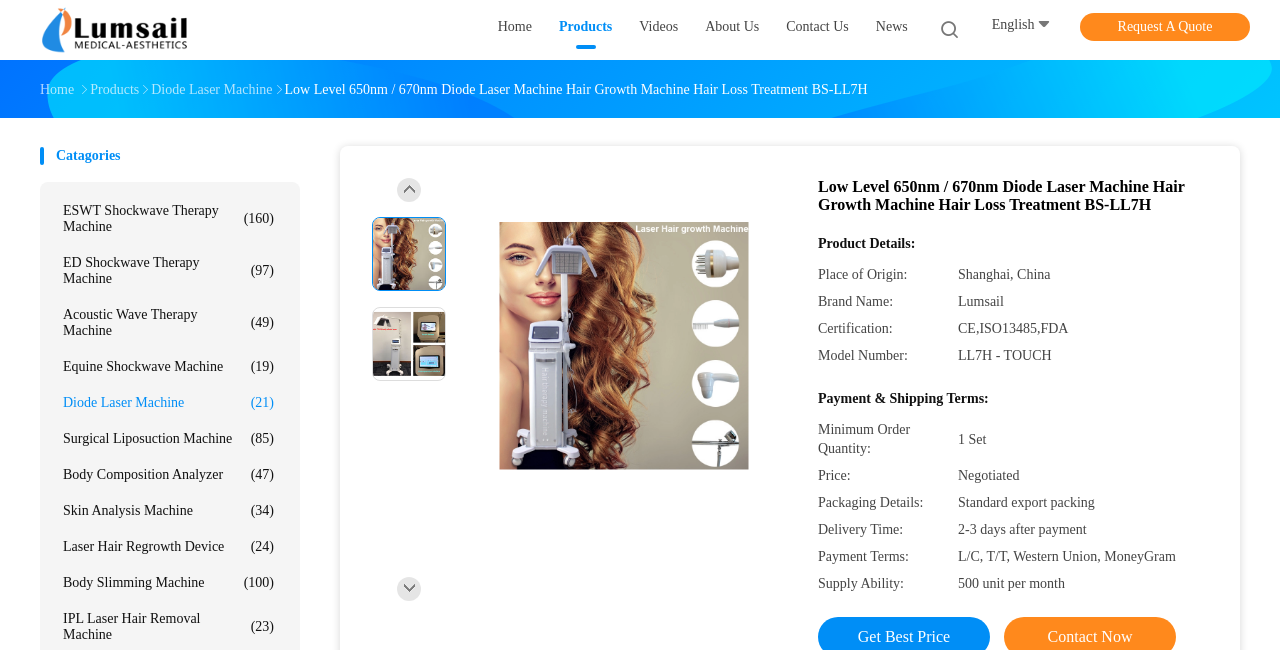What is the certification of this product?
Using the screenshot, give a one-word or short phrase answer.

CE,ISO13485,FDA